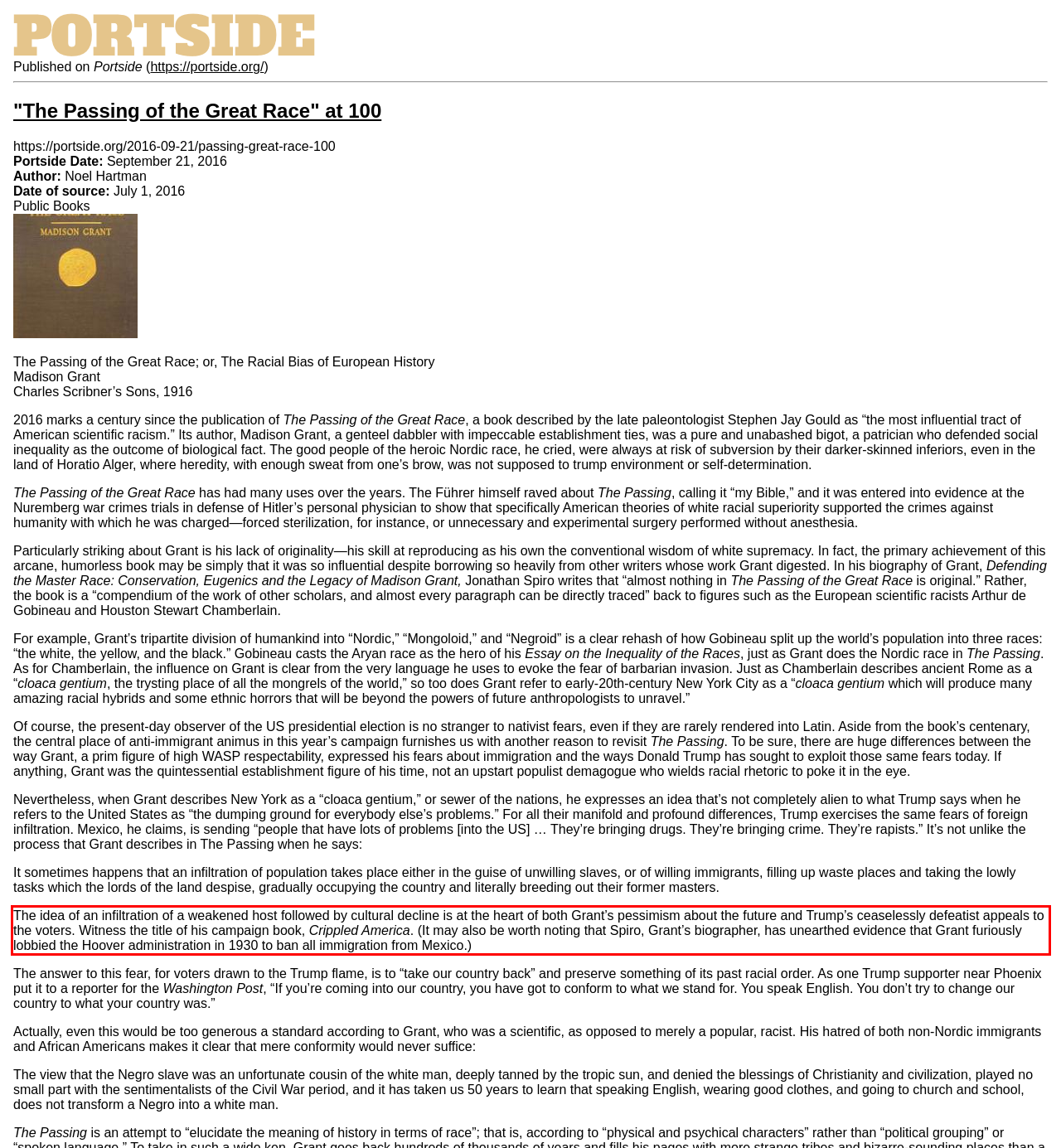Analyze the screenshot of a webpage where a red rectangle is bounding a UI element. Extract and generate the text content within this red bounding box.

The idea of an infiltration of a weakened host followed by cultural decline is at the heart of both Grant’s pessimism about the future and Trump’s ceaselessly defeatist appeals to the voters. Witness the title of his campaign book, Crippled America. (It may also be worth noting that Spiro, Grant’s biographer, has unearthed evidence that Grant furiously lobbied the Hoover administration in 1930 to ban all immigration from Mexico.)